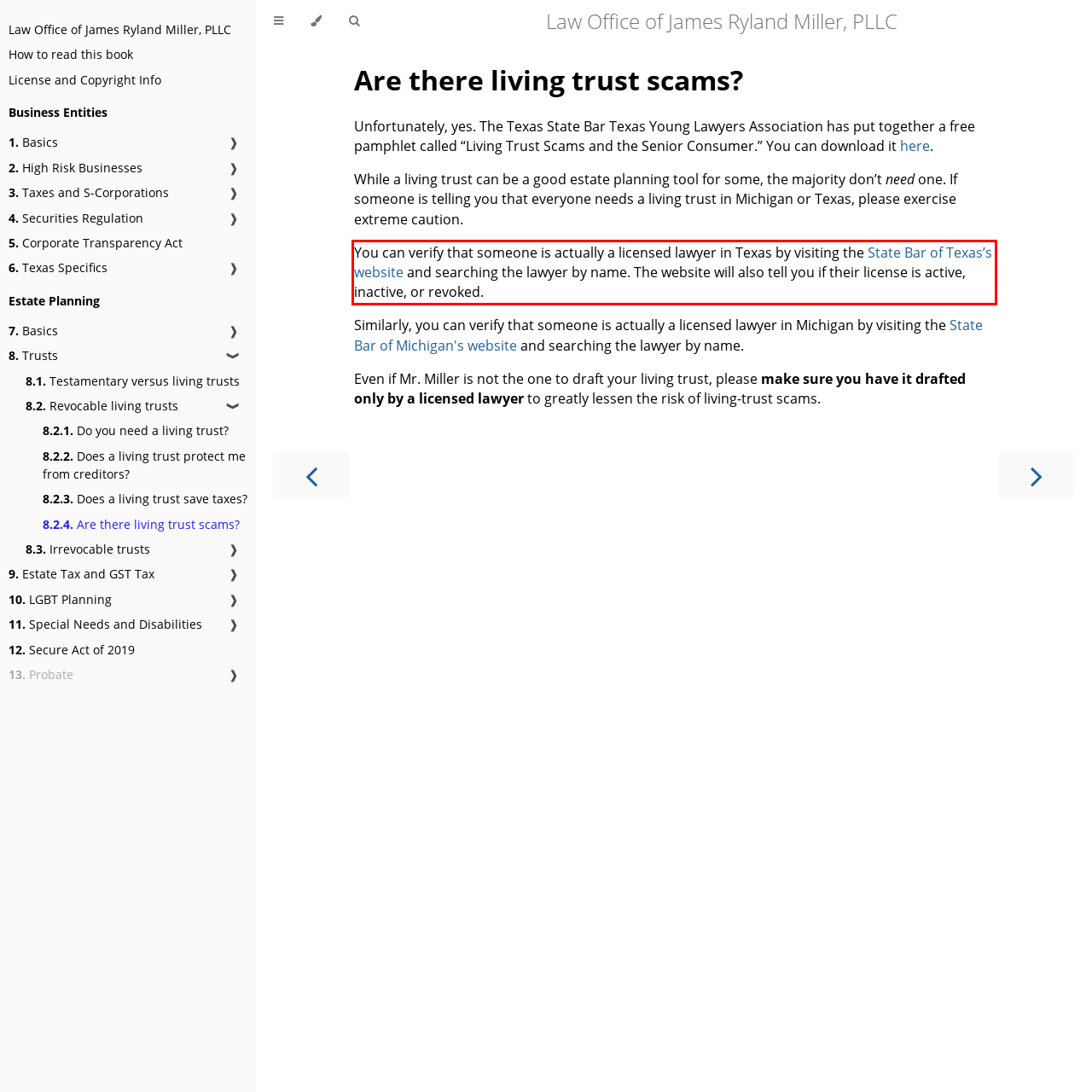Please perform OCR on the text content within the red bounding box that is highlighted in the provided webpage screenshot.

You can verify that someone is actually a licensed lawyer in Texas by visiting the State Bar of Texas’s website and searching the lawyer by name. The website will also tell you if their license is active, inactive, or revoked.